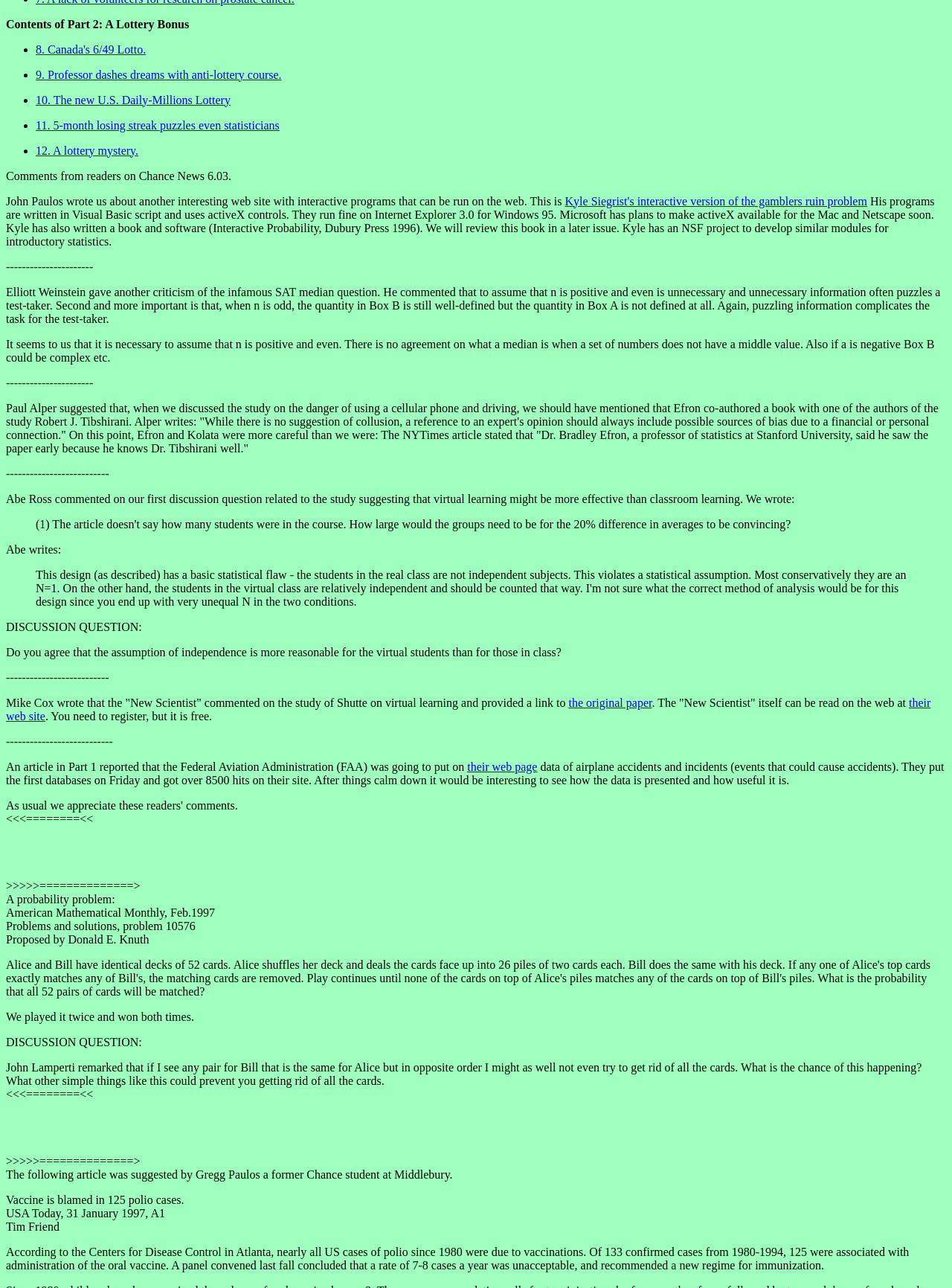Using the provided element description, identify the bounding box coordinates as (top-left x, top-left y, bottom-right x, bottom-right y). Ensure all values are between 0 and 1. Description: 8. Canada's 6/49 Lotto.

[0.038, 0.033, 0.153, 0.043]